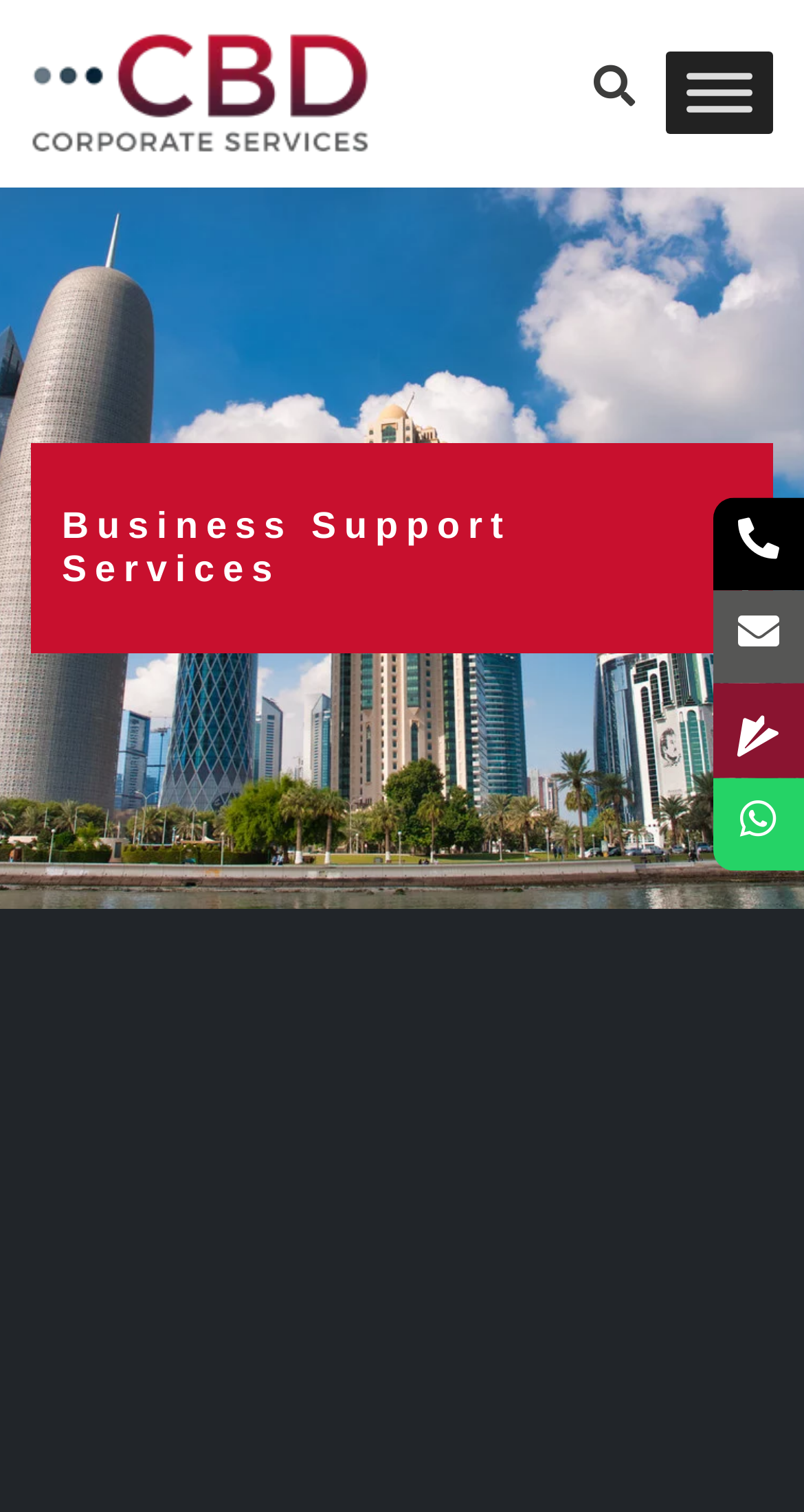Using the information from the screenshot, answer the following question thoroughly:
Is the menu expanded?

The menu is not expanded, as indicated by the 'Toggle Menu' button with the 'expanded' property set to 'False'.